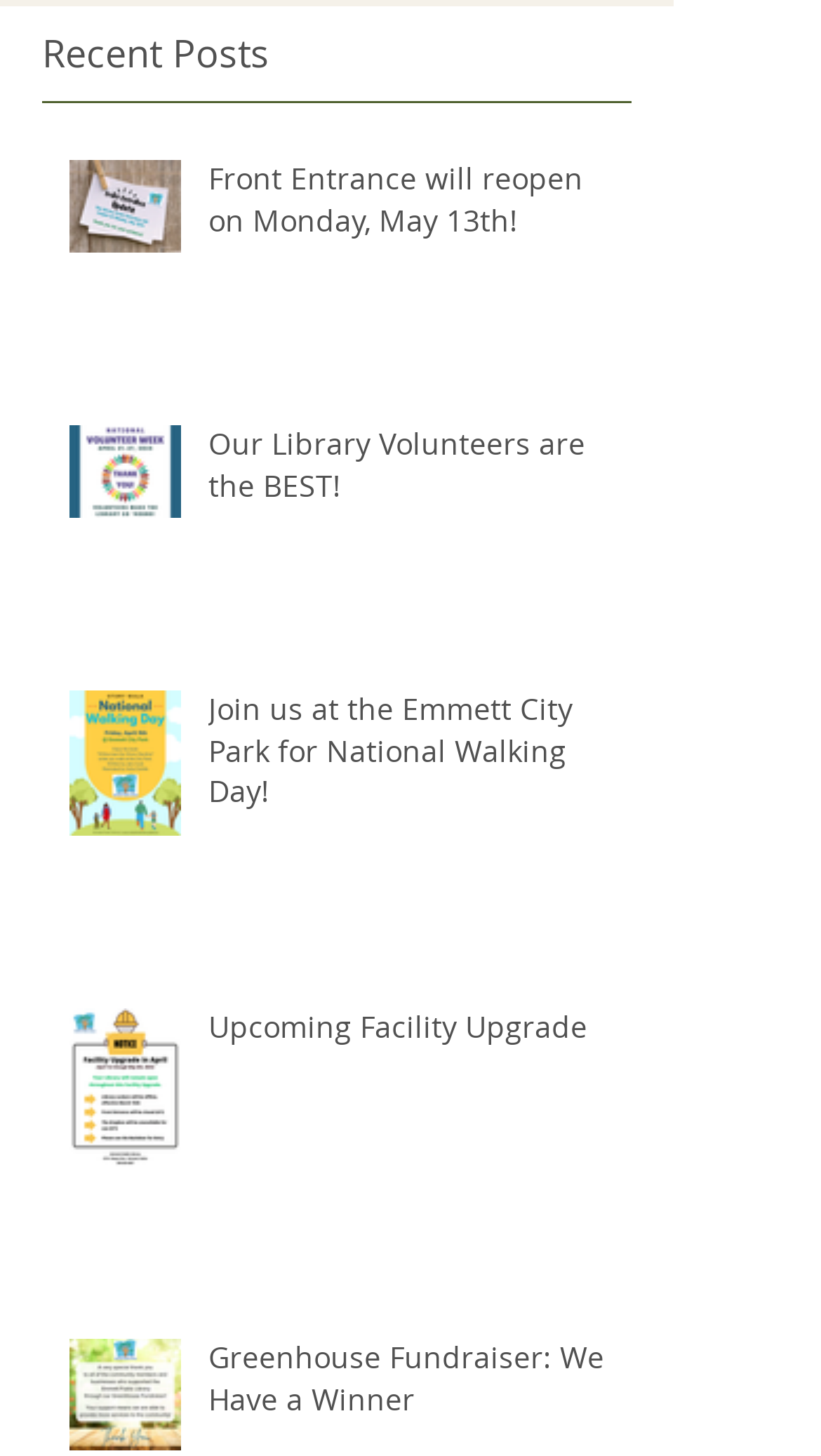What is the topic of the first recent post?
Please ensure your answer is as detailed and informative as possible.

I looked at the OCR text of the first generic element under the 'Recent Posts' heading, and it says 'Front Entrance will reopen on Monday, May 13th!'.